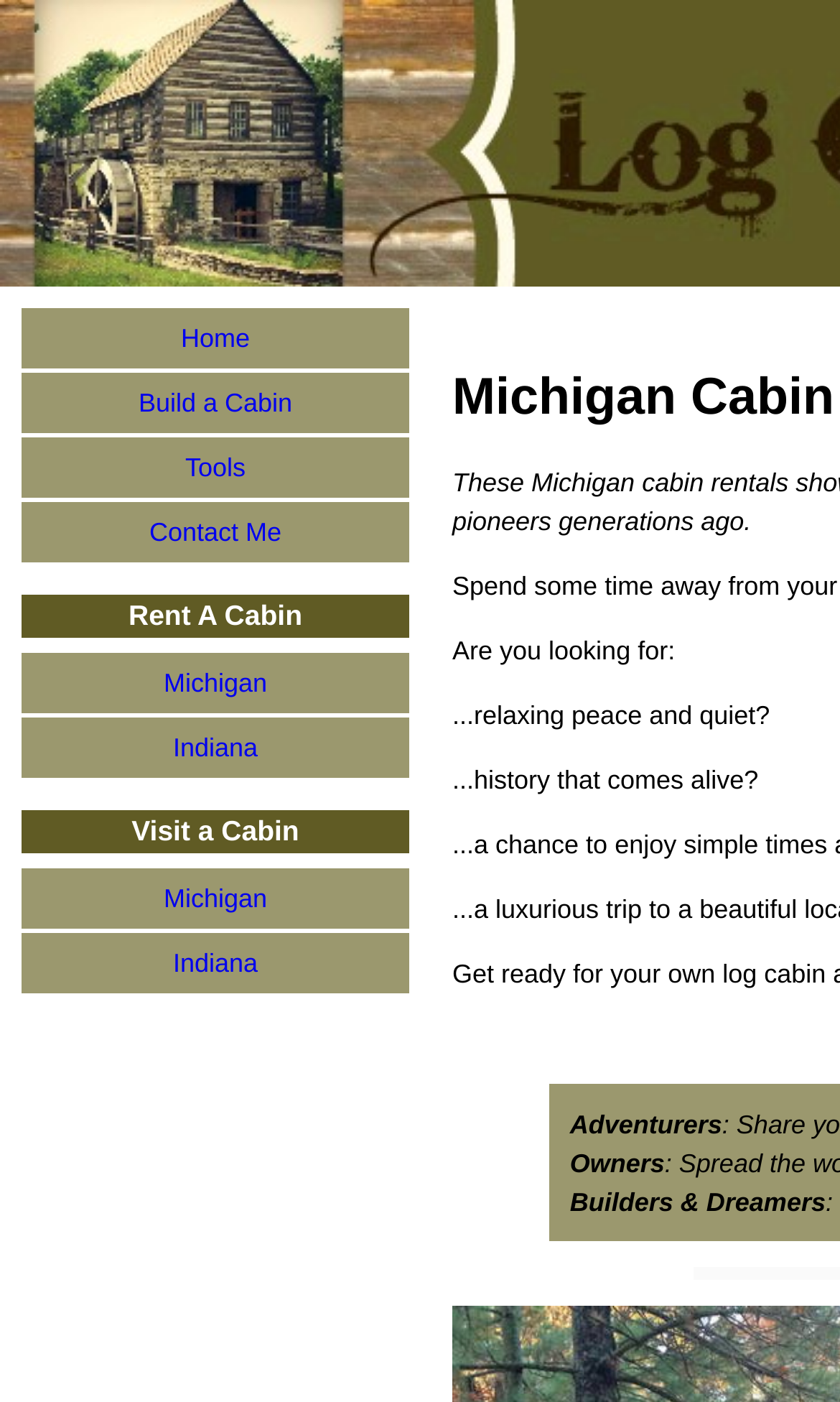Please provide a brief answer to the question using only one word or phrase: 
What is the purpose of the 'Build a Cabin' link?

To build a cabin